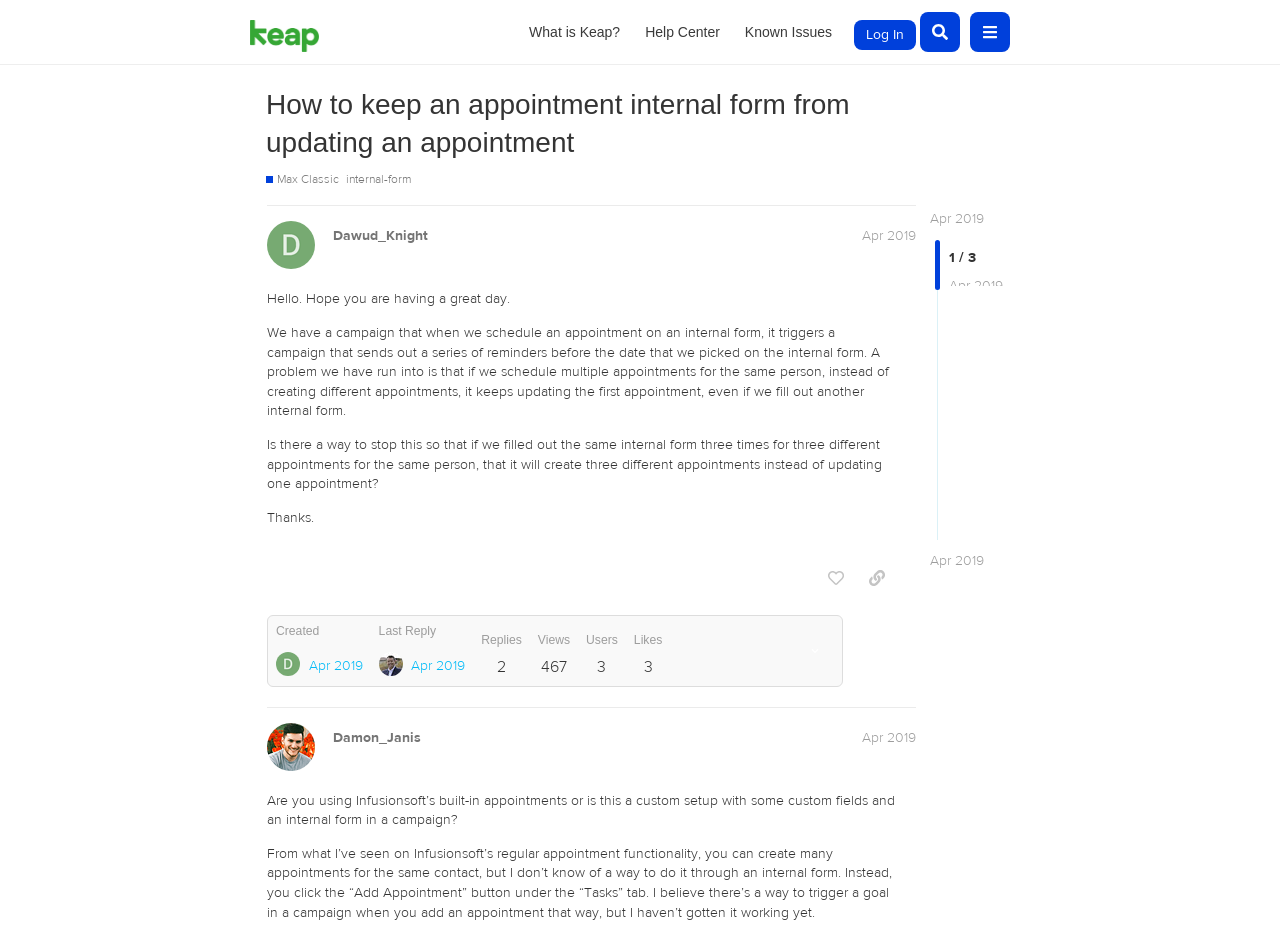What is the topic of the webpage?
Please give a detailed and elaborate explanation in response to the question.

Based on the webpage's title 'How to keep an appointment internal form from updating an appointment - Max Classic - Keap Integration Q&A', it is clear that the topic of the webpage is related to Keap Integration Q&A.